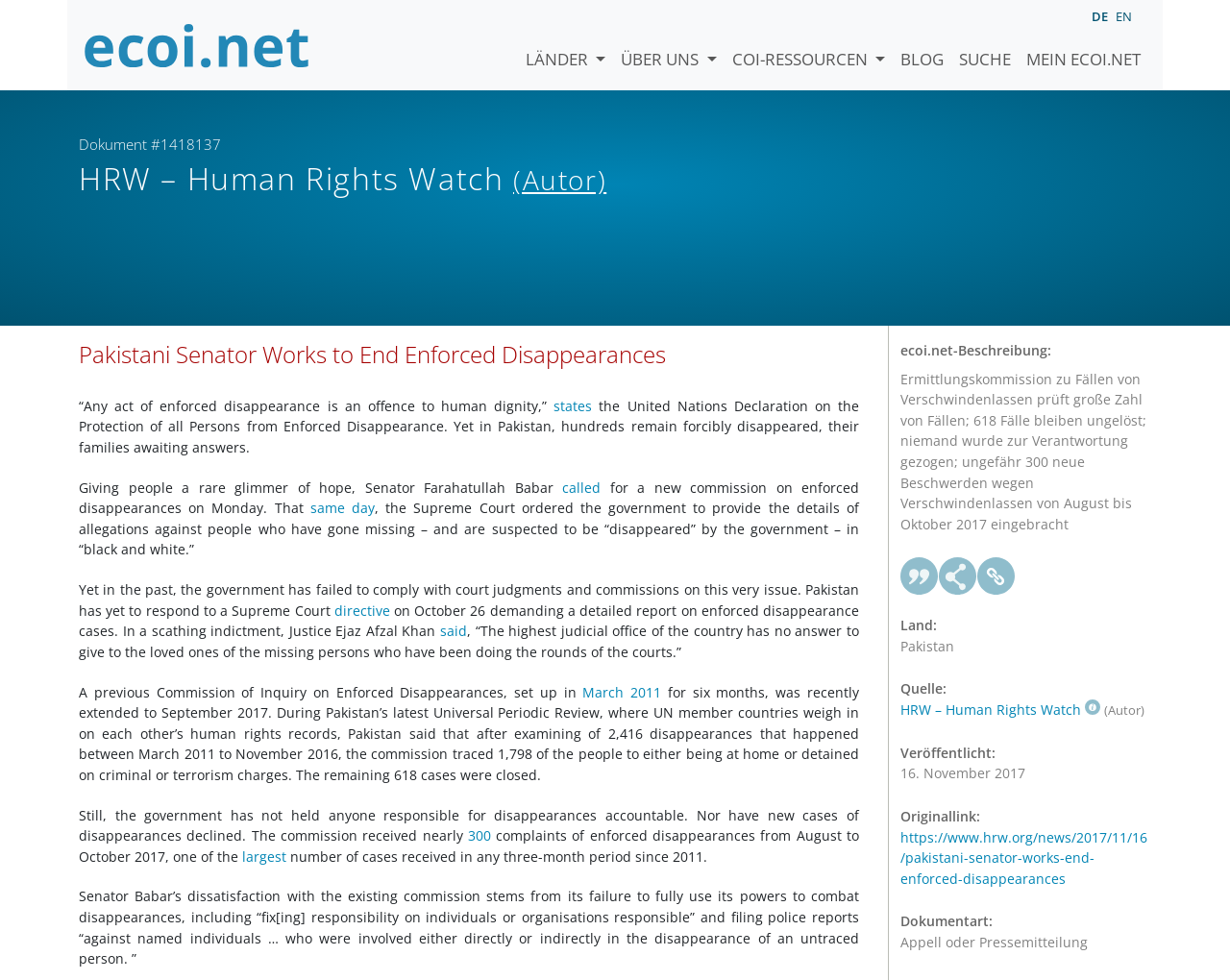Please find the bounding box coordinates for the clickable element needed to perform this instruction: "Visit the 'ecoi.net' website".

[0.066, 0.015, 0.254, 0.077]